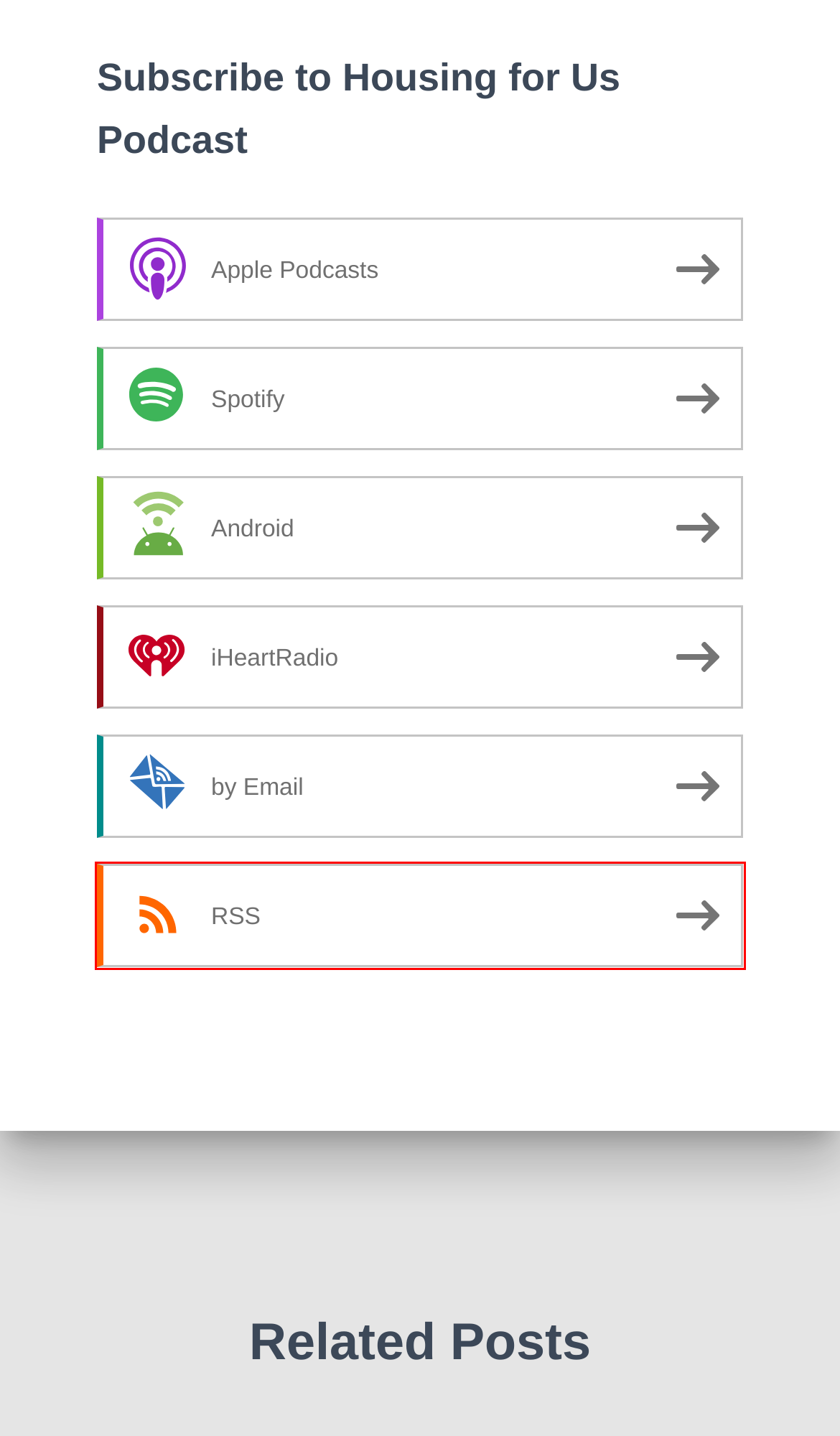Observe the provided screenshot of a webpage with a red bounding box around a specific UI element. Choose the webpage description that best fits the new webpage after you click on the highlighted element. These are your options:
A. Watch Now
B. Housing Book and Film Reviews – Housing for All
C. Review of Chain of Title by David Dayen – Housing for All
D. Housing for All – Housing for all is urgent and achievable
E. chris – Housing for All
F. Review of Evicted by Matthew Desmond – Housing for All
G. Housing for Us
H. List of exceptions – Housing for All

G